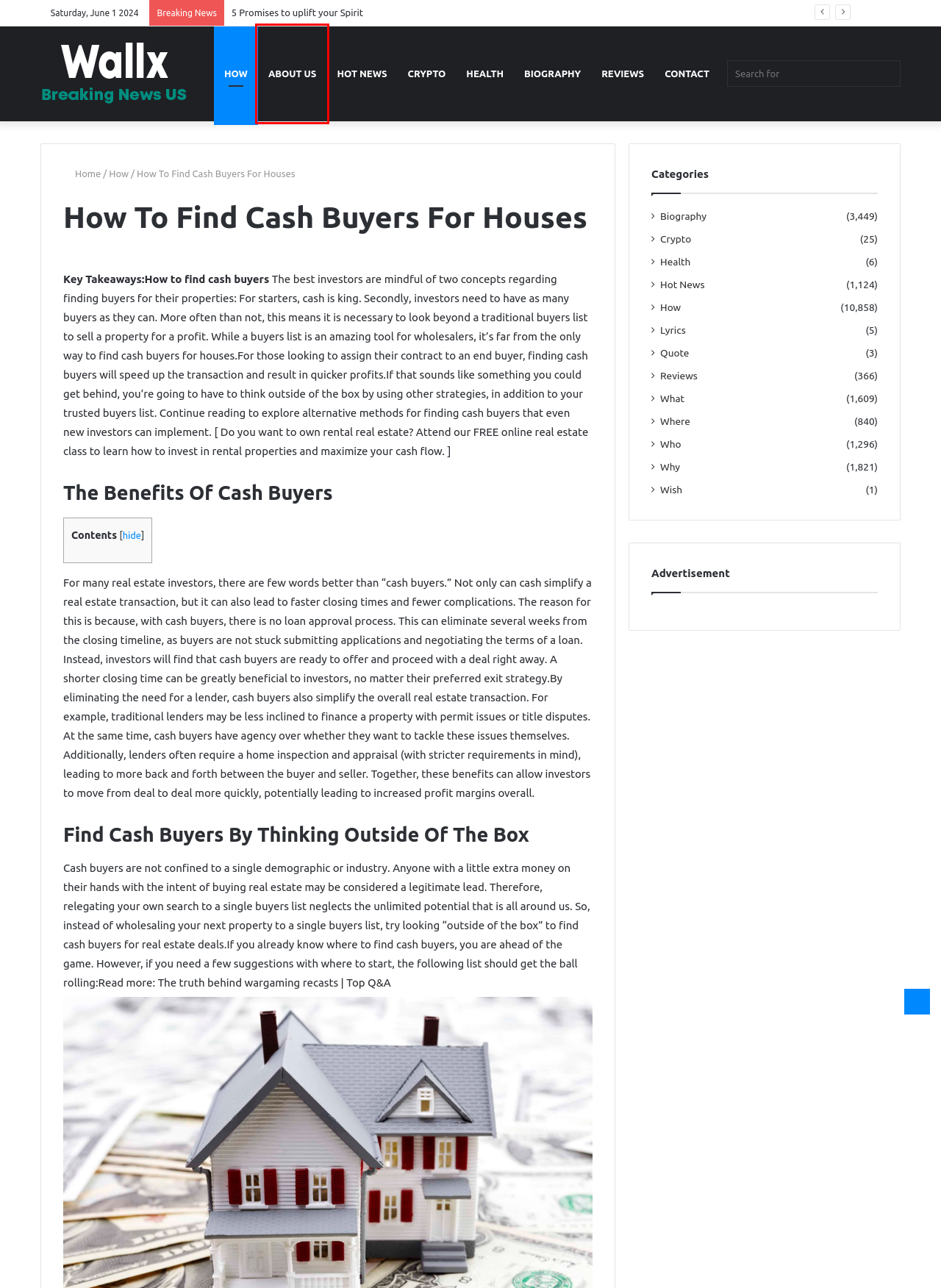You have a screenshot of a webpage where a red bounding box highlights a specific UI element. Identify the description that best matches the resulting webpage after the highlighted element is clicked. The choices are:
A. How Advanced Ads helped my site to grow to 40 MM page impressions
B. Where and How To Farm Neurodes in Warframe?
C. Quotes about people who talk about you
D. What 808 Does Rod Wave Use
E. Who Added The Ism To Hinduism
F. Healthcare is a right, not a privilege
G. About Us
H. Why A Ship Is Called A She

G